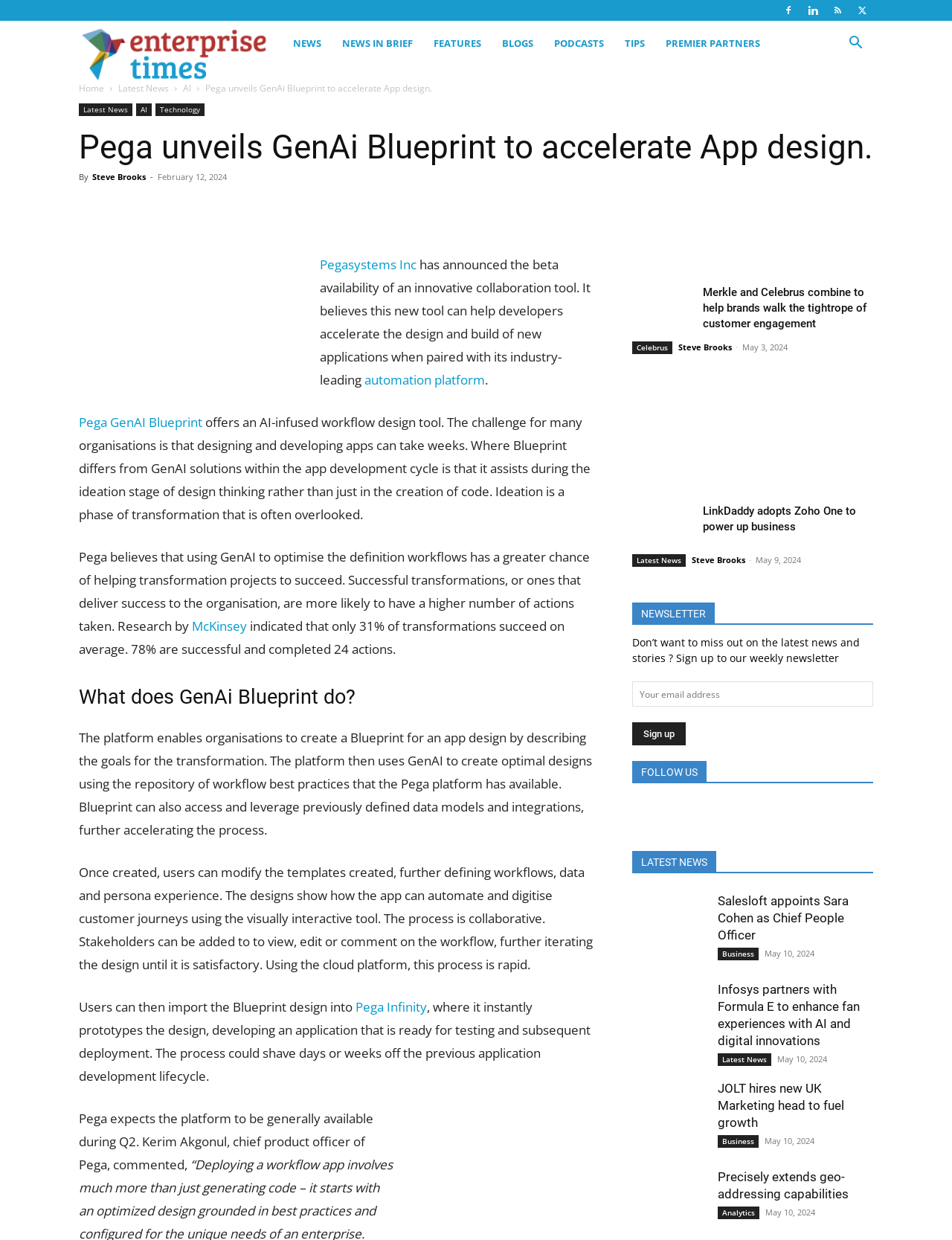Provide the bounding box coordinates for the UI element that is described as: "Business".

[0.754, 0.764, 0.797, 0.774]